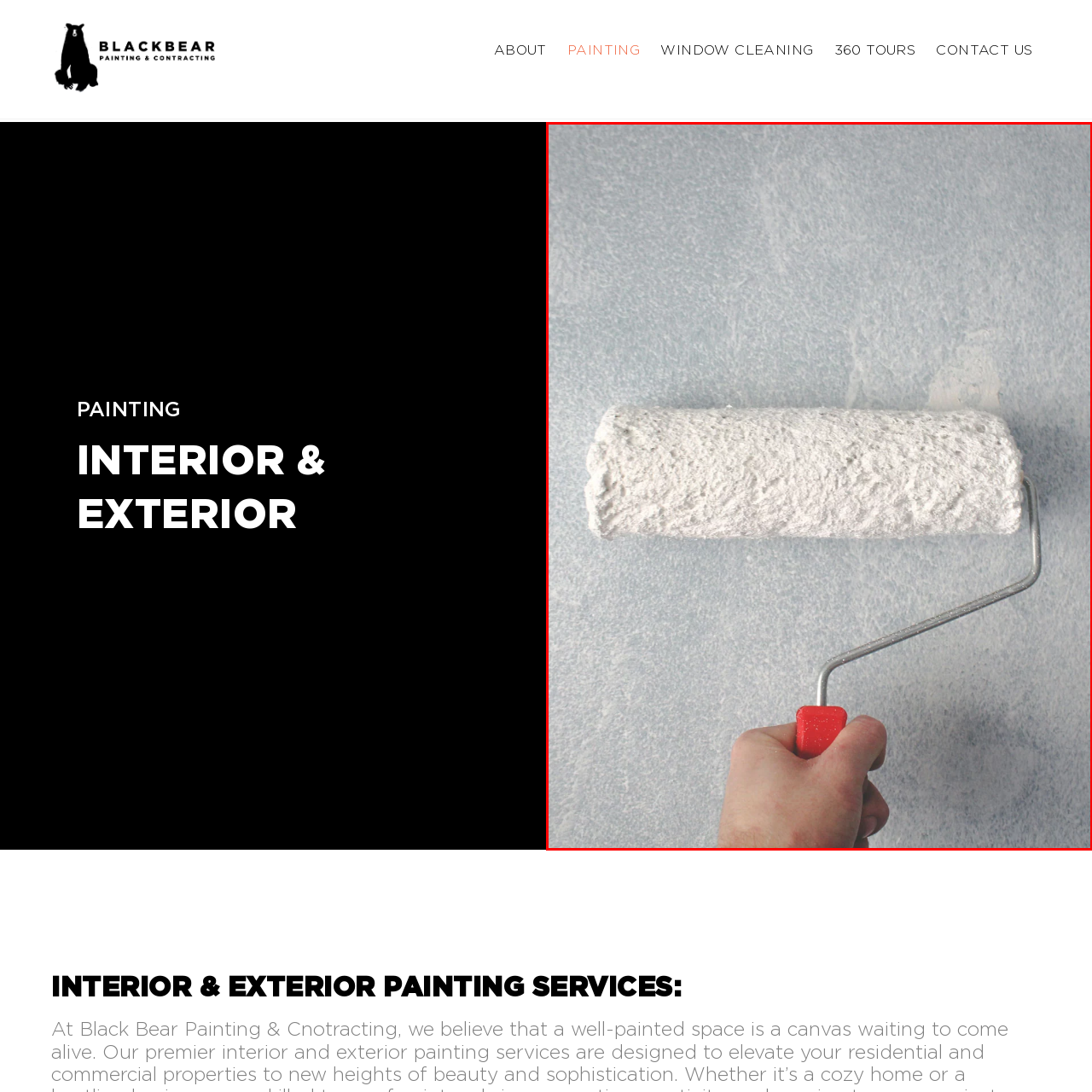Generate a thorough description of the part of the image enclosed by the red boundary.

The image captures a close-up view of a white paint roller in use, gripping the handle with a bright red grip. The roller appears partially coated with fresh white paint as it is poised against a softly textured blue wall background that adds depth and ambiance to the setting. This visually engaging scene highlights the act of interior painting, reflecting the services offered by Black Bear Window Washing, which includes interior and exterior painting. The image effectively conveys a sense of transformation and care in home improvement projects, emphasizing a hands-on approach to enhancing living spaces.